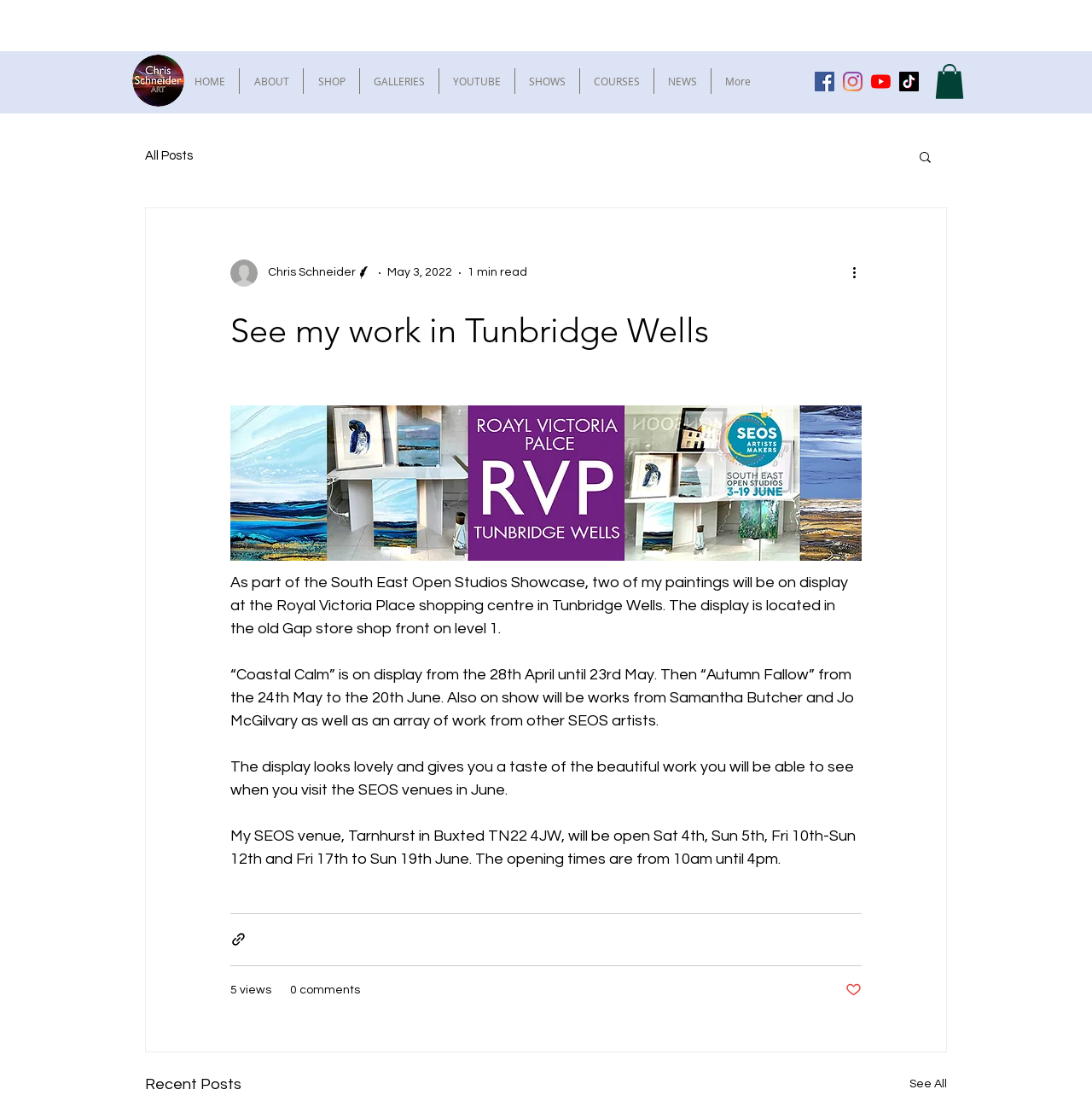Using the information in the image, give a comprehensive answer to the question: 
What is the author's name?

The author's name can be found in the article section, where it is written 'Chris Schneider' next to the writer's picture.